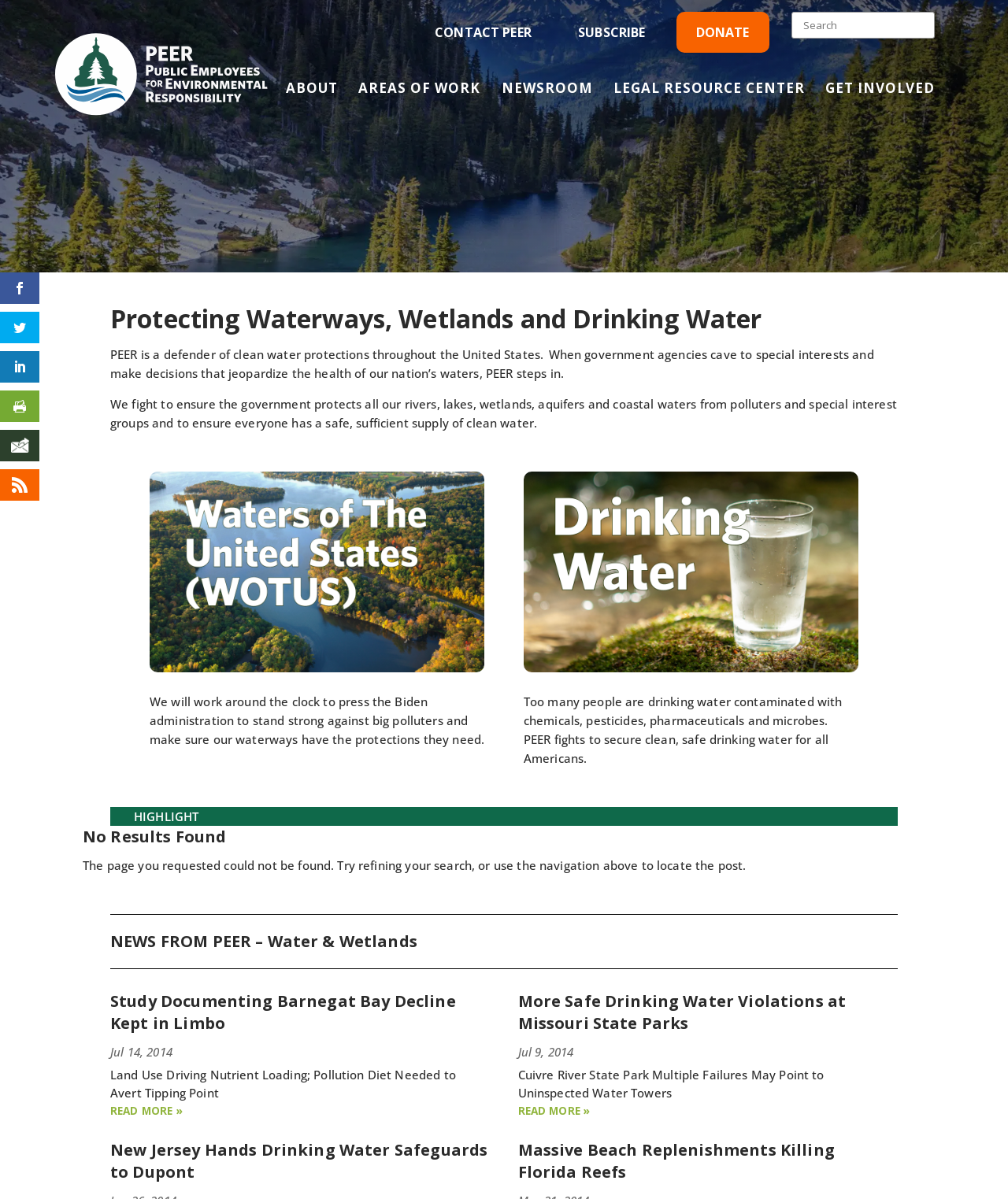Refer to the screenshot and answer the following question in detail:
How many news articles are displayed on the webpage?

The news articles are displayed in the lower section of the webpage, and there are three articles with headings 'Study Documenting Barnegat Bay Decline Kept in Limbo', 'More Safe Drinking Water Violations at Missouri State Parks', and 'New Jersey Hands Drinking Water Safeguards to Dupont'.